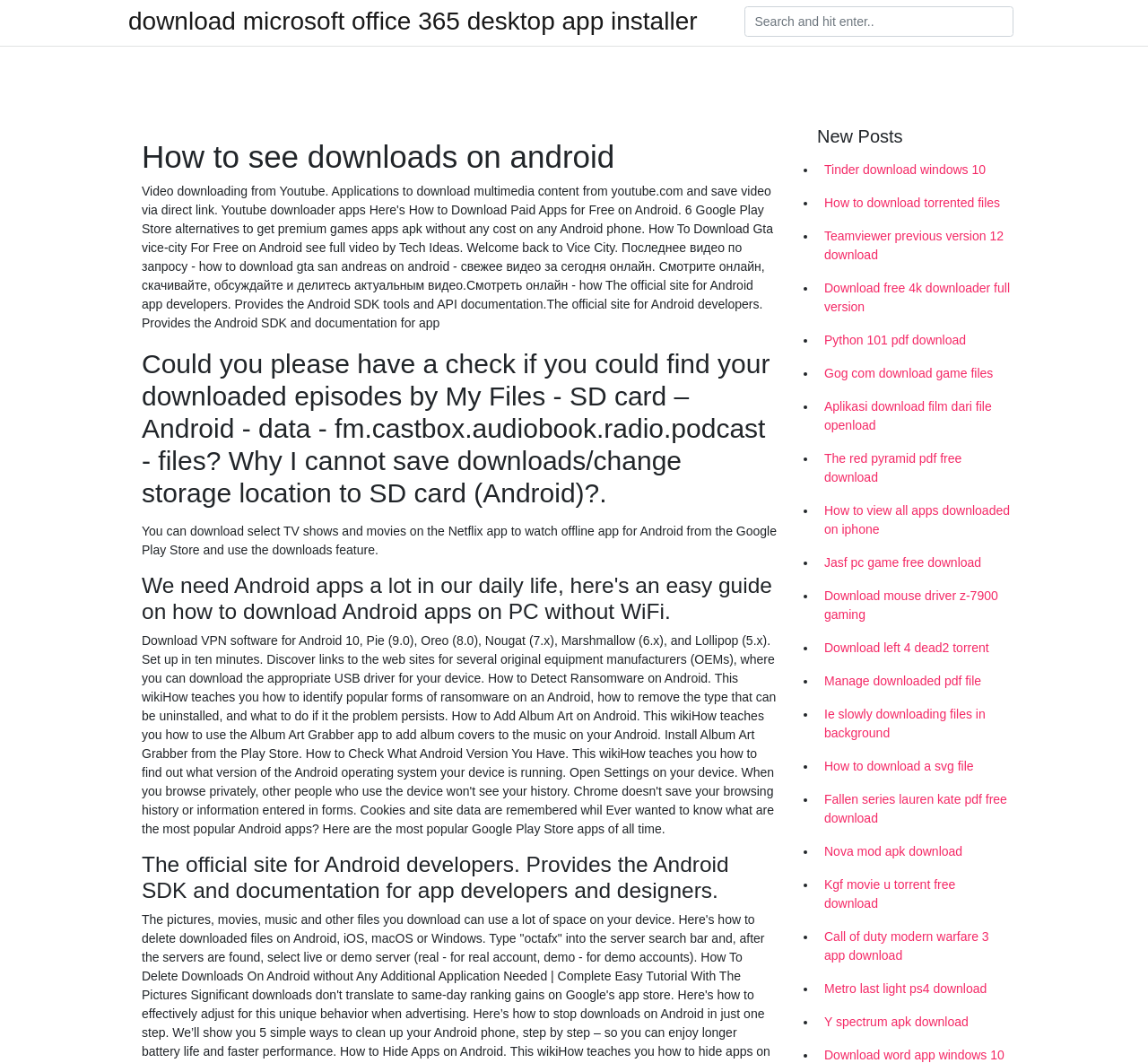Locate the heading on the webpage and return its text.

How to see downloads on android